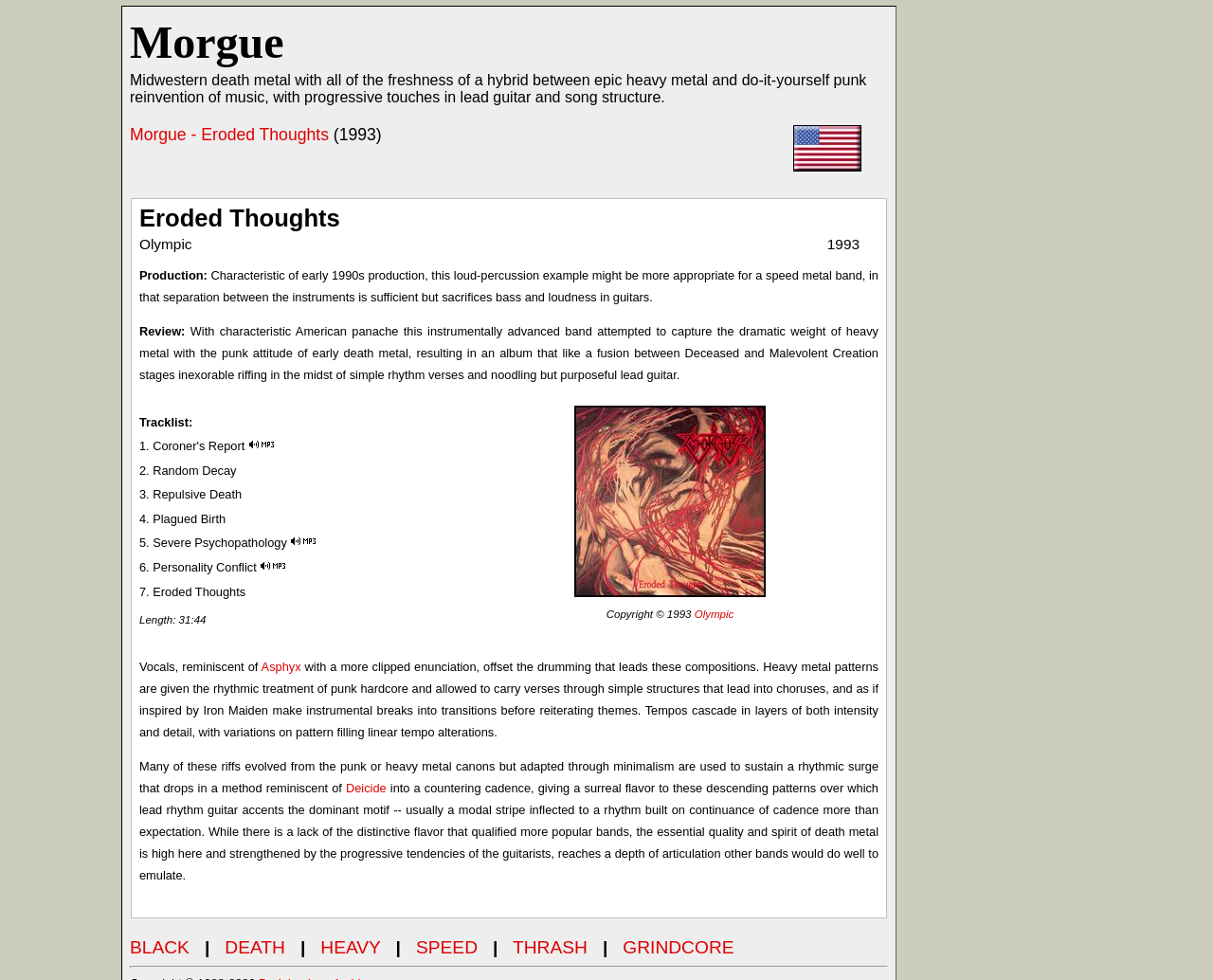Locate the bounding box coordinates of the element to click to perform the following action: 'Read the review of the album'. The coordinates should be given as four float values between 0 and 1, in the form of [left, top, right, bottom].

[0.115, 0.331, 0.153, 0.345]